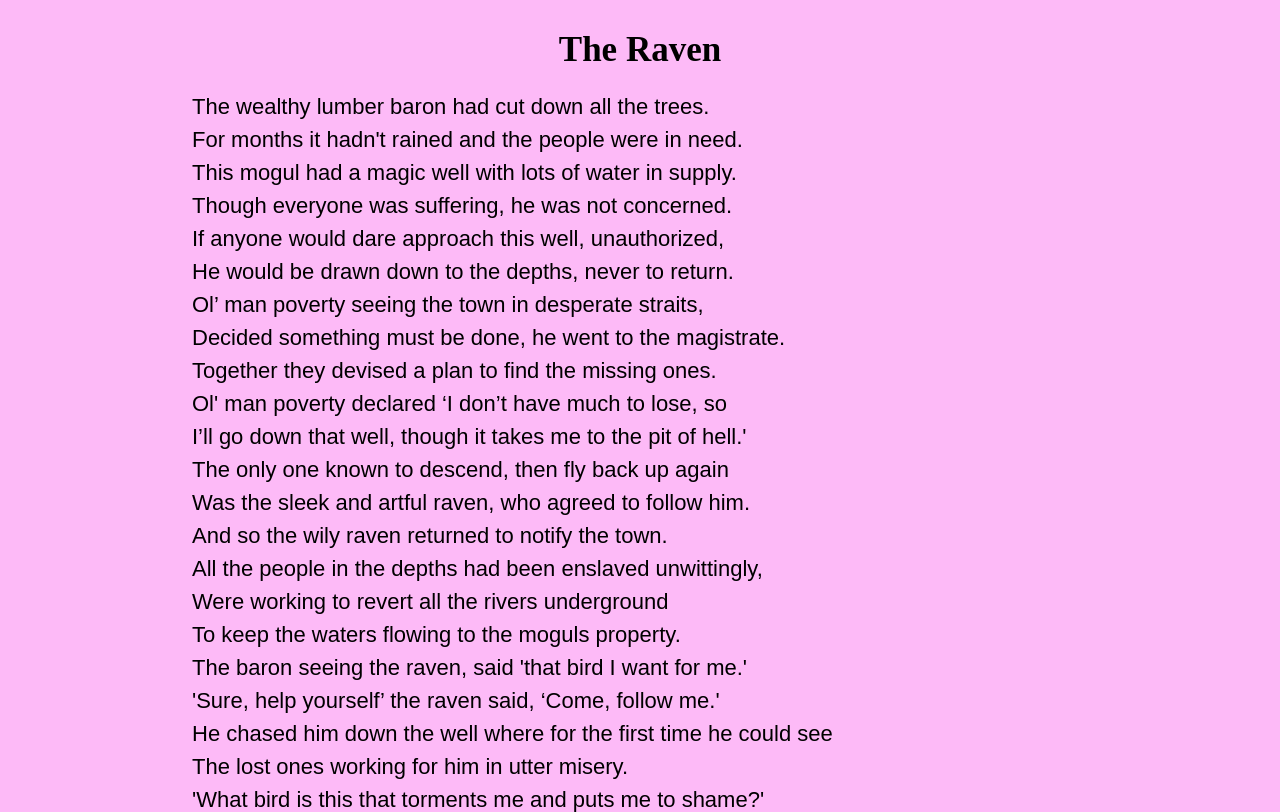Respond with a single word or phrase:
Who is the main character in the poem?

Ol' man poverty